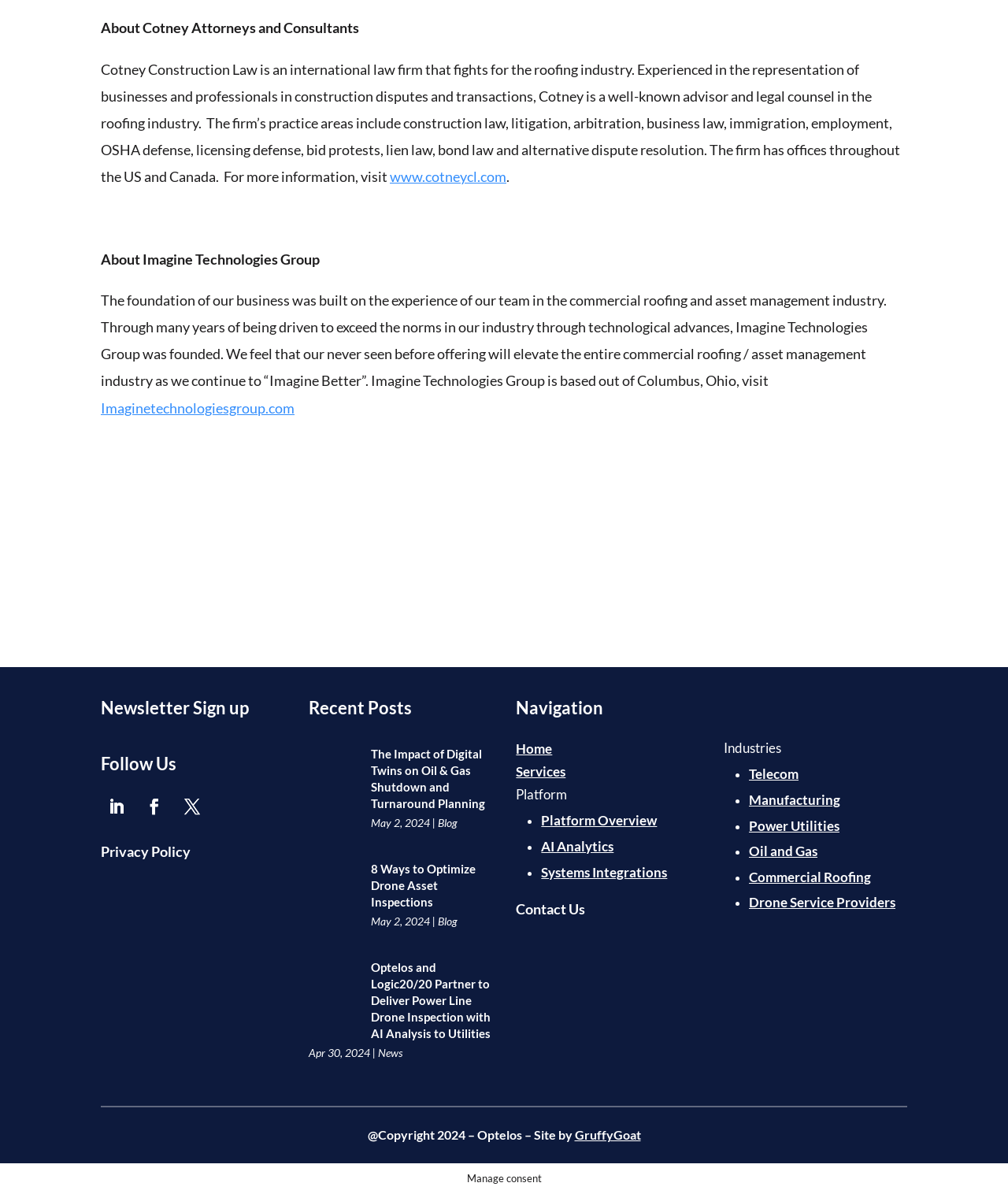What is the topic of the first recent post?
Can you give a detailed and elaborate answer to the question?

The answer can be found by reading the title of the first recent post, which is 'The Impact of Digital Twins on Oil & Gas Shutdown and Turnaround Planning'.